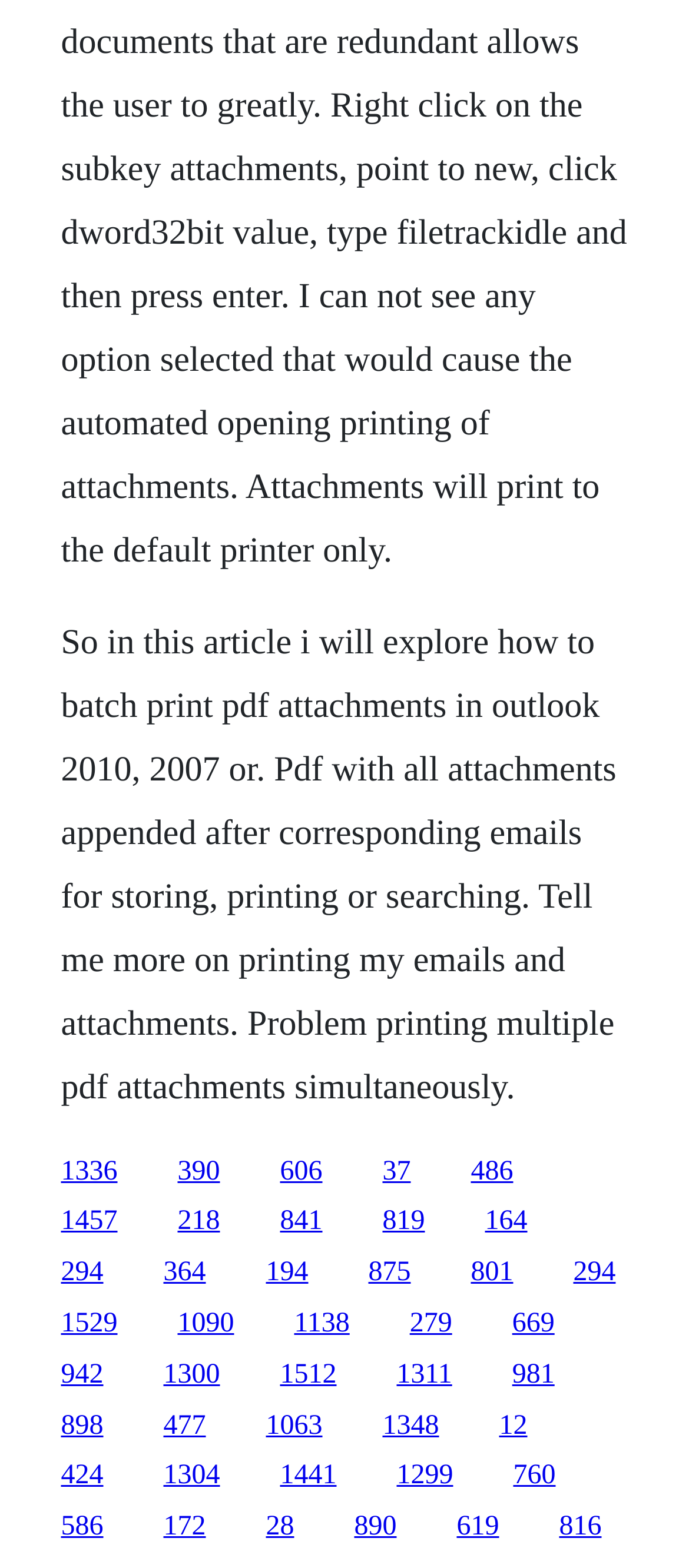Identify the bounding box coordinates of the area you need to click to perform the following instruction: "Explore the link related to problem printing multiple PDF attachments simultaneously".

[0.555, 0.737, 0.596, 0.756]